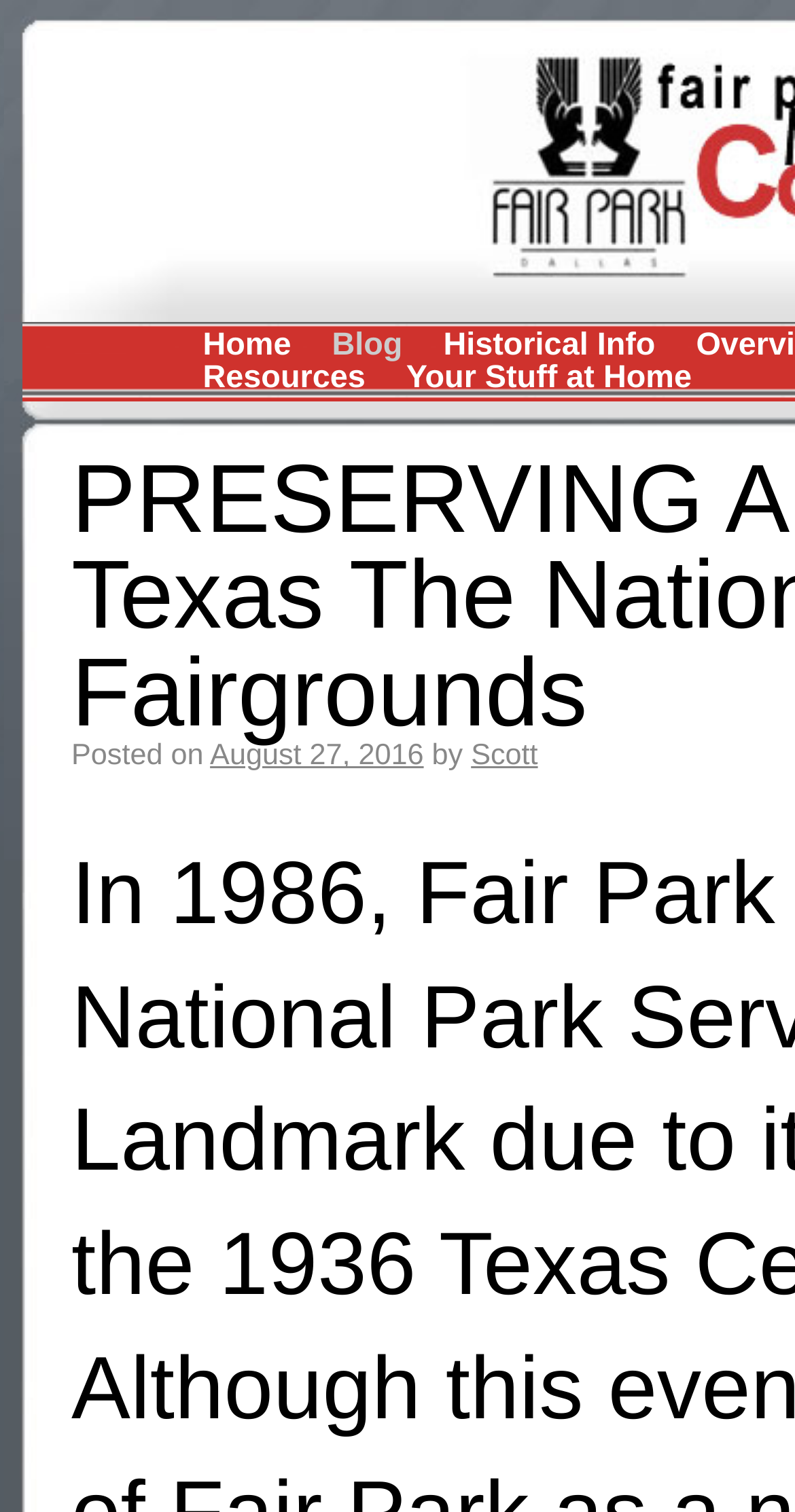Answer the question below with a single word or a brief phrase: 
How many columns are in the top navigation bar?

1